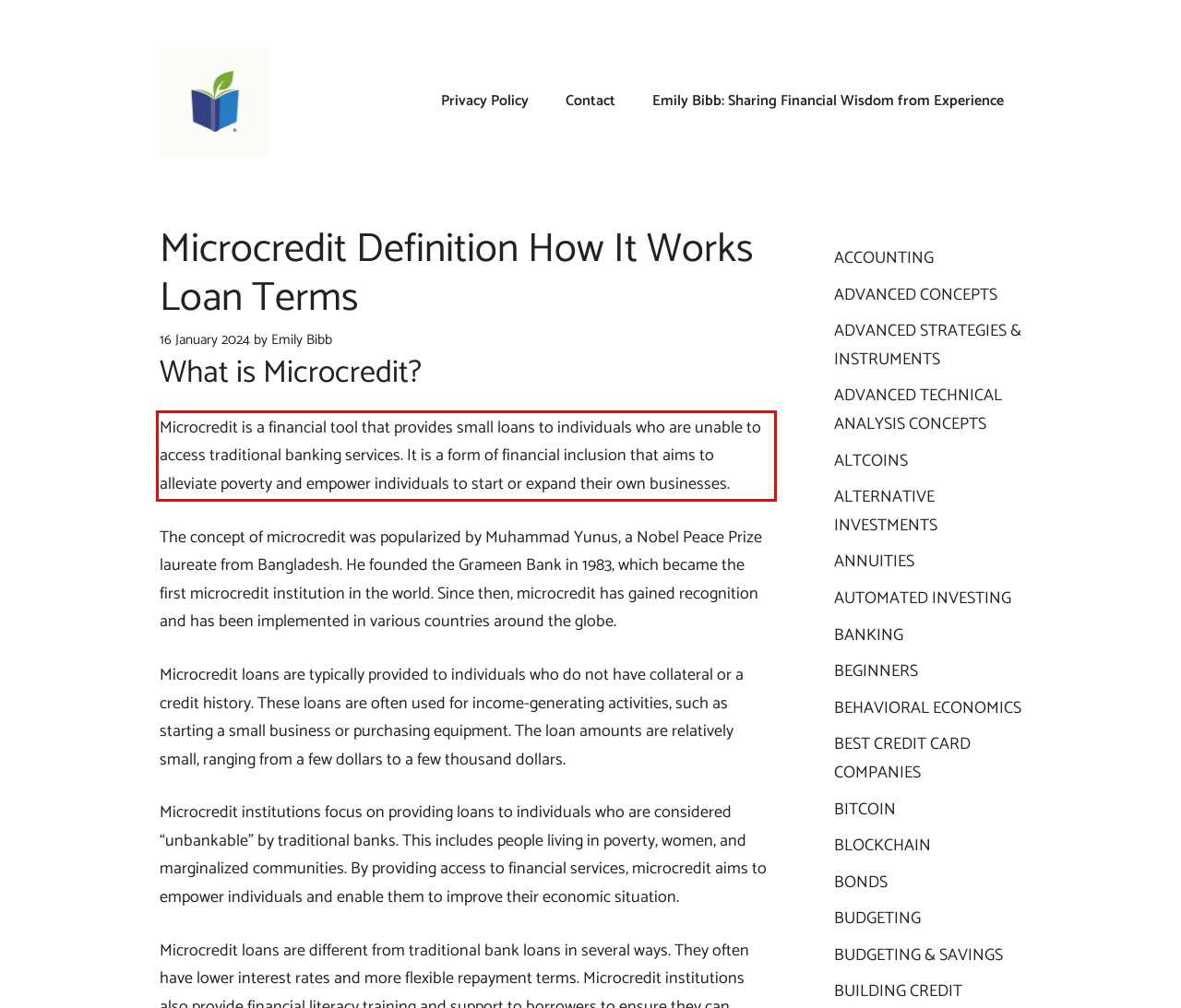Given a screenshot of a webpage containing a red rectangle bounding box, extract and provide the text content found within the red bounding box.

Microcredit is a financial tool that provides small loans to individuals who are unable to access traditional banking services. It is a form of financial inclusion that aims to alleviate poverty and empower individuals to start or expand their own businesses.